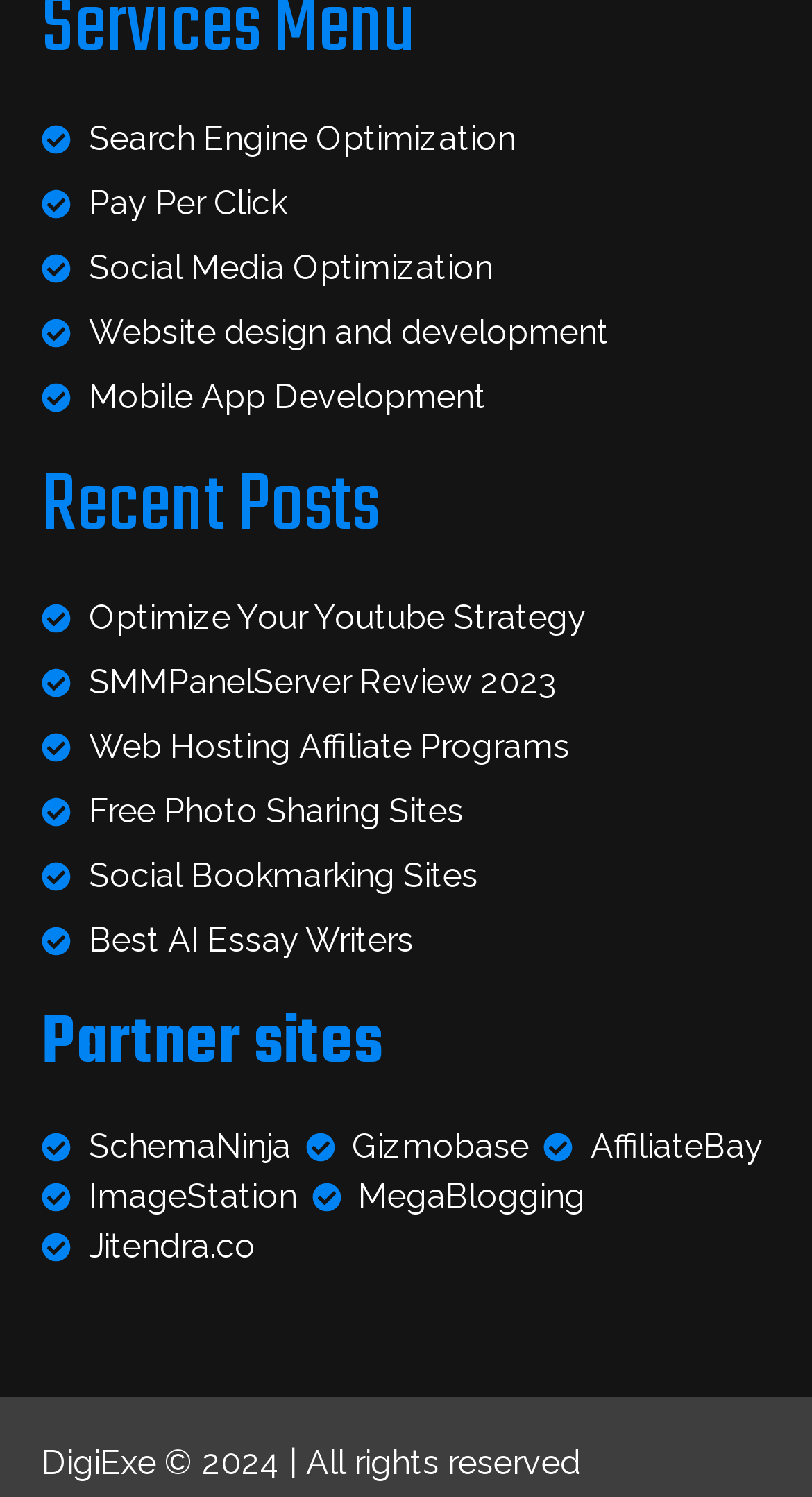Using the given element description, provide the bounding box coordinates (top-left x, top-left y, bottom-right x, bottom-right y) for the corresponding UI element in the screenshot: Jitendra.co

[0.051, 0.817, 0.314, 0.85]